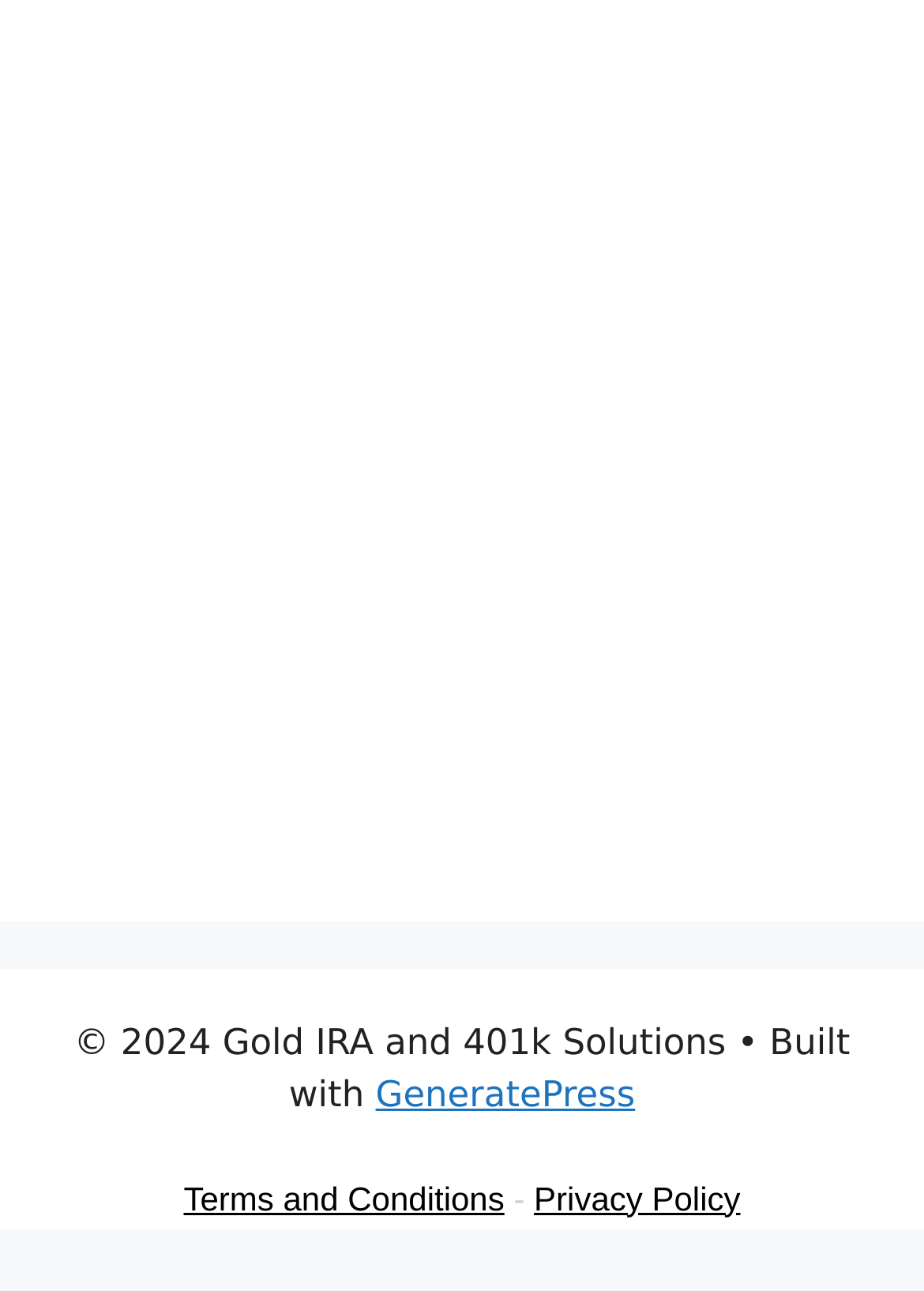Please determine the bounding box of the UI element that matches this description: Terms and Conditions. The coordinates should be given as (top-left x, top-left y, bottom-right x, bottom-right y), with all values between 0 and 1.

[0.199, 0.913, 0.546, 0.942]